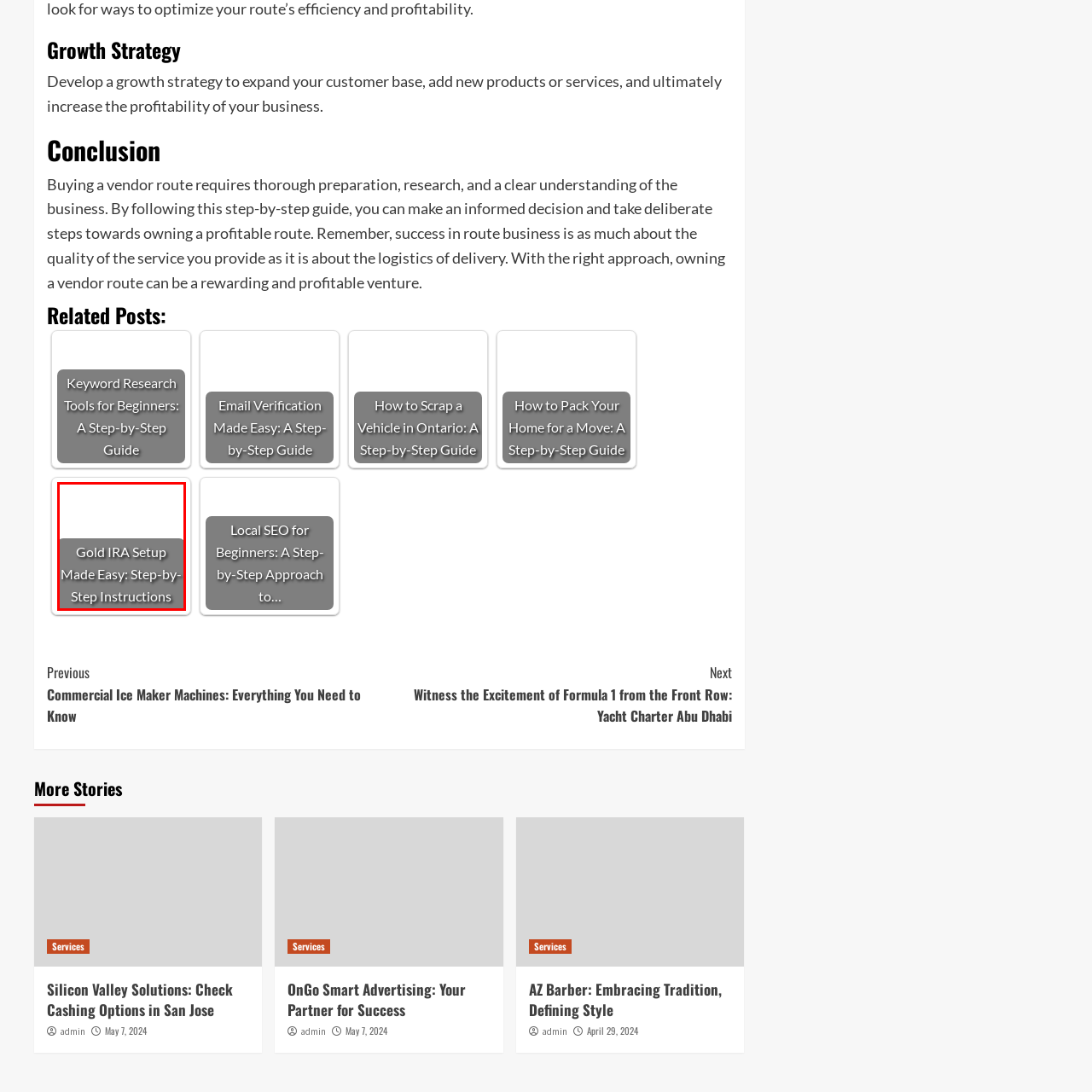Focus on the image marked by the red bounding box and offer an in-depth answer to the subsequent question based on the visual content: What is the purpose of the graphic?

The use of a clean, bold font against a contrasting background enhances readability, making it clear and accessible for viewers, which implies that the purpose of the graphic is to attract readers' attention to the guide on setting up a Gold IRA.